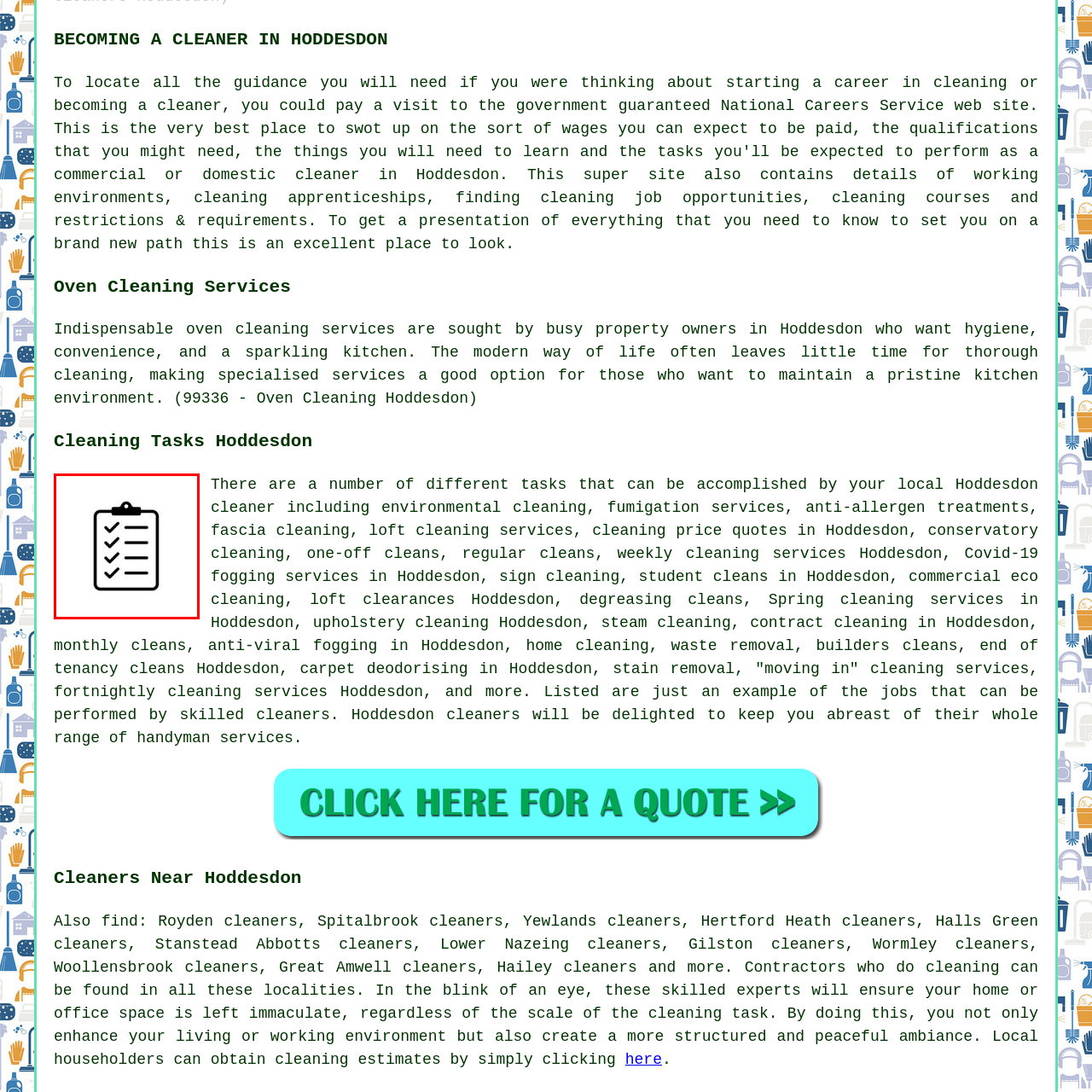Provide an in-depth description of the image within the red bounding box.

The image depicts a simple black and white graphic of a clipboard featuring a checklist. This visual symbolizes organization and task management, aligning with the services provided by local cleaners in Hoddesdon. The checklist may represent the various cleaning tasks that professional services can perform, such as environmental cleaning, anti-allergen treatments, and regular maintenance cleans. Located alongside headings discussing cleaning services in Hoddesdon, this image reinforces the convenience and thoroughness that busy property owners can expect when hiring specialized cleaning professionals.